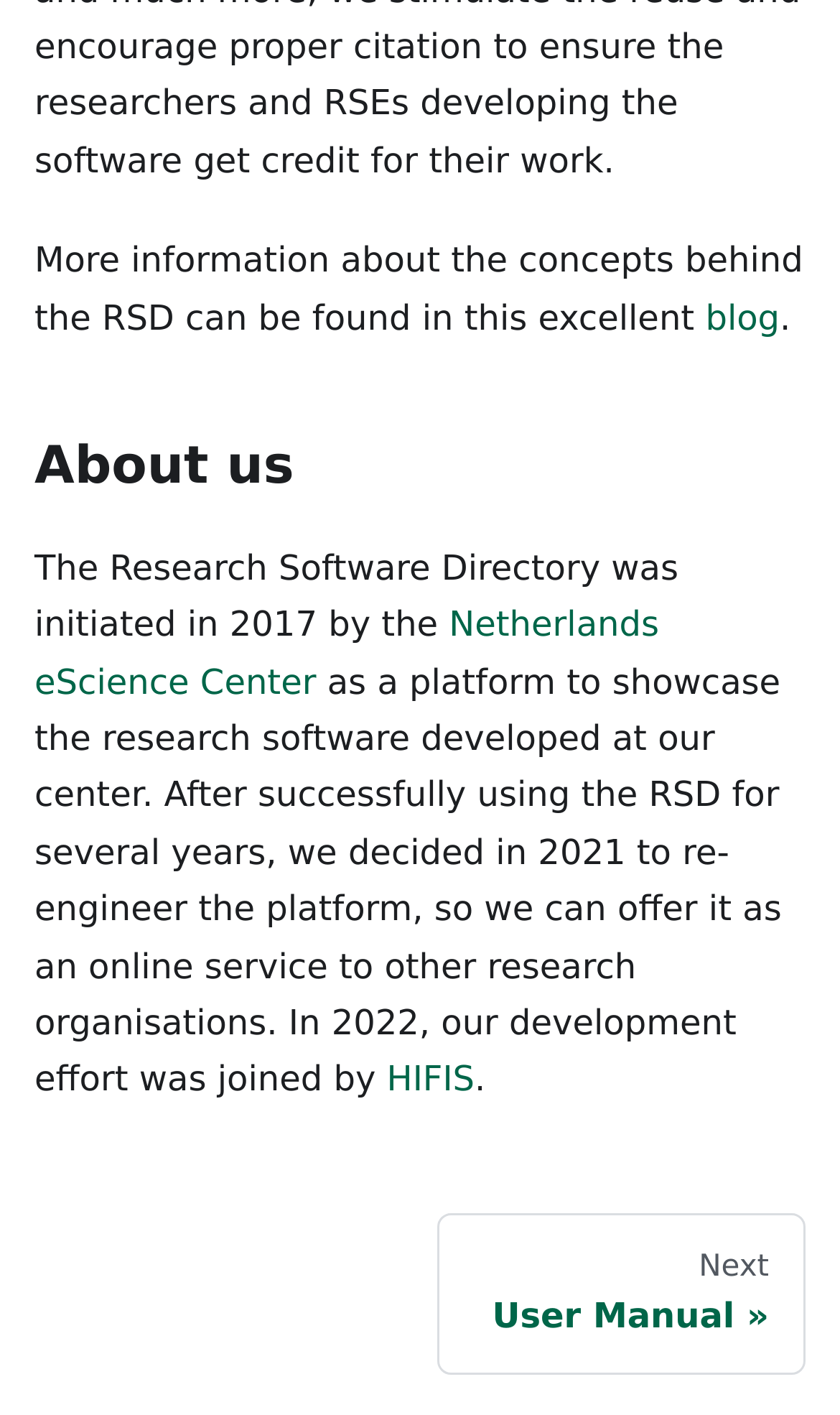Based on the visual content of the image, answer the question thoroughly: What is the purpose of the Research Software Directory?

From the static text elements, I understood that the Research Software Directory was created as a platform to showcase the research software developed at the Netherlands eScience Center.